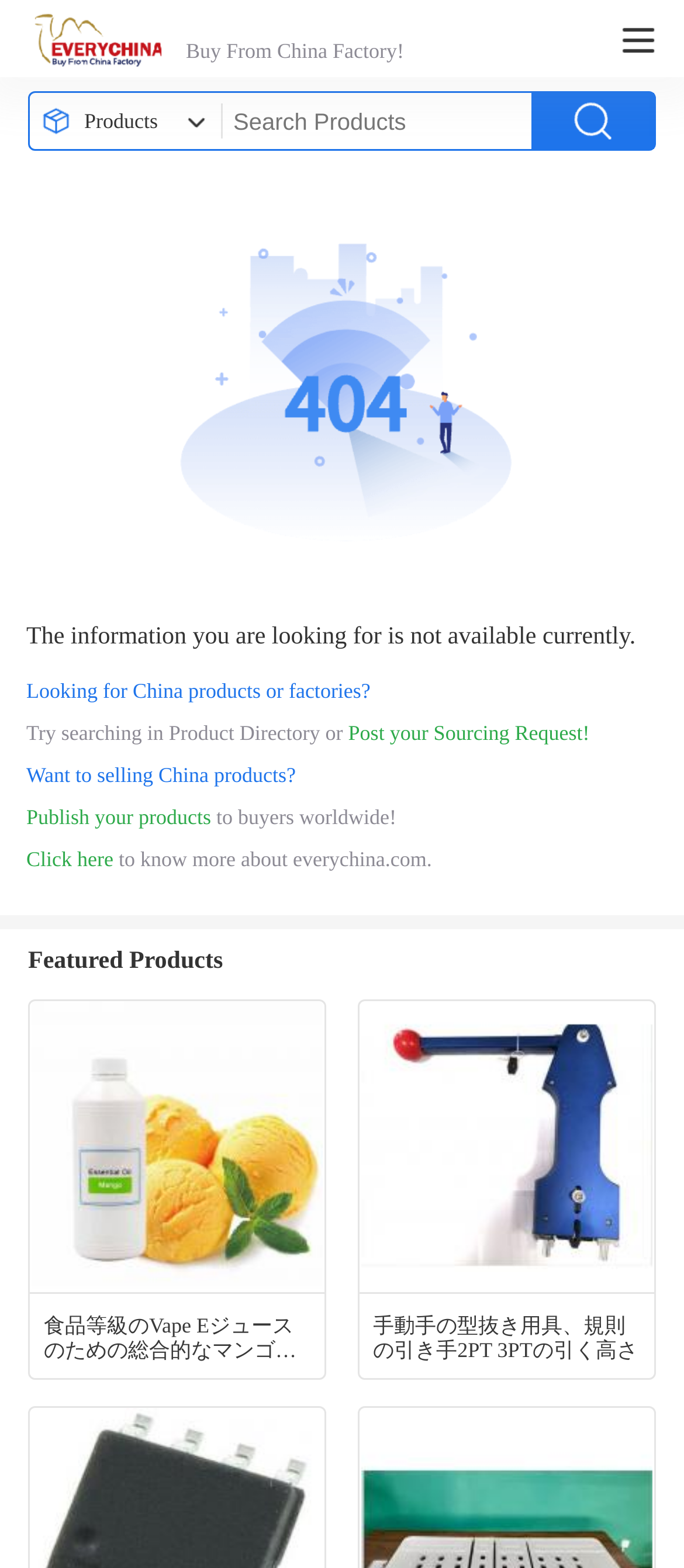Please determine the bounding box coordinates of the element to click on in order to accomplish the following task: "Click everychina logo". Ensure the coordinates are four float numbers ranging from 0 to 1, i.e., [left, top, right, bottom].

[0.041, 0.0, 0.246, 0.049]